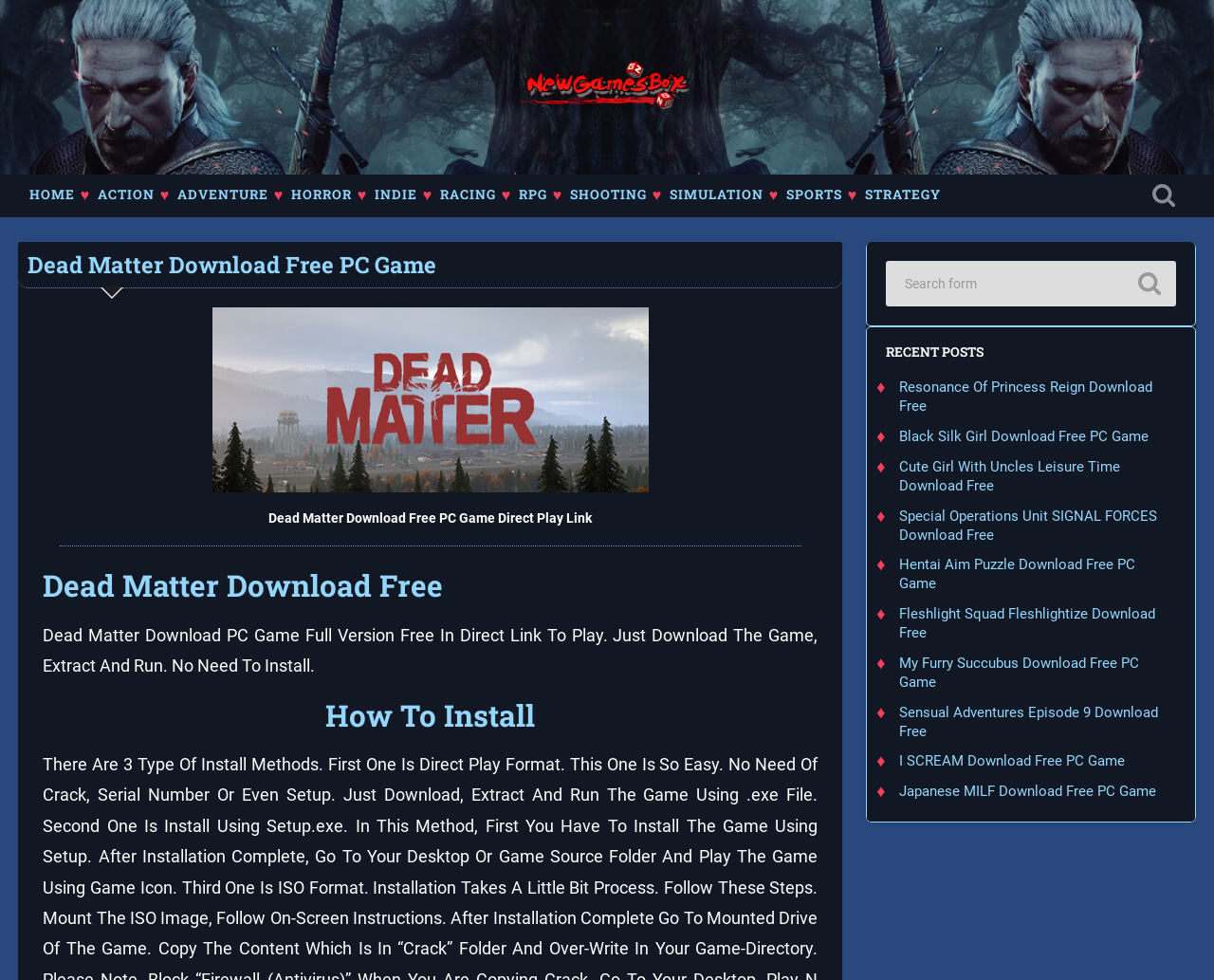Please respond to the question with a concise word or phrase:
How many recent posts are listed on the webpage?

10